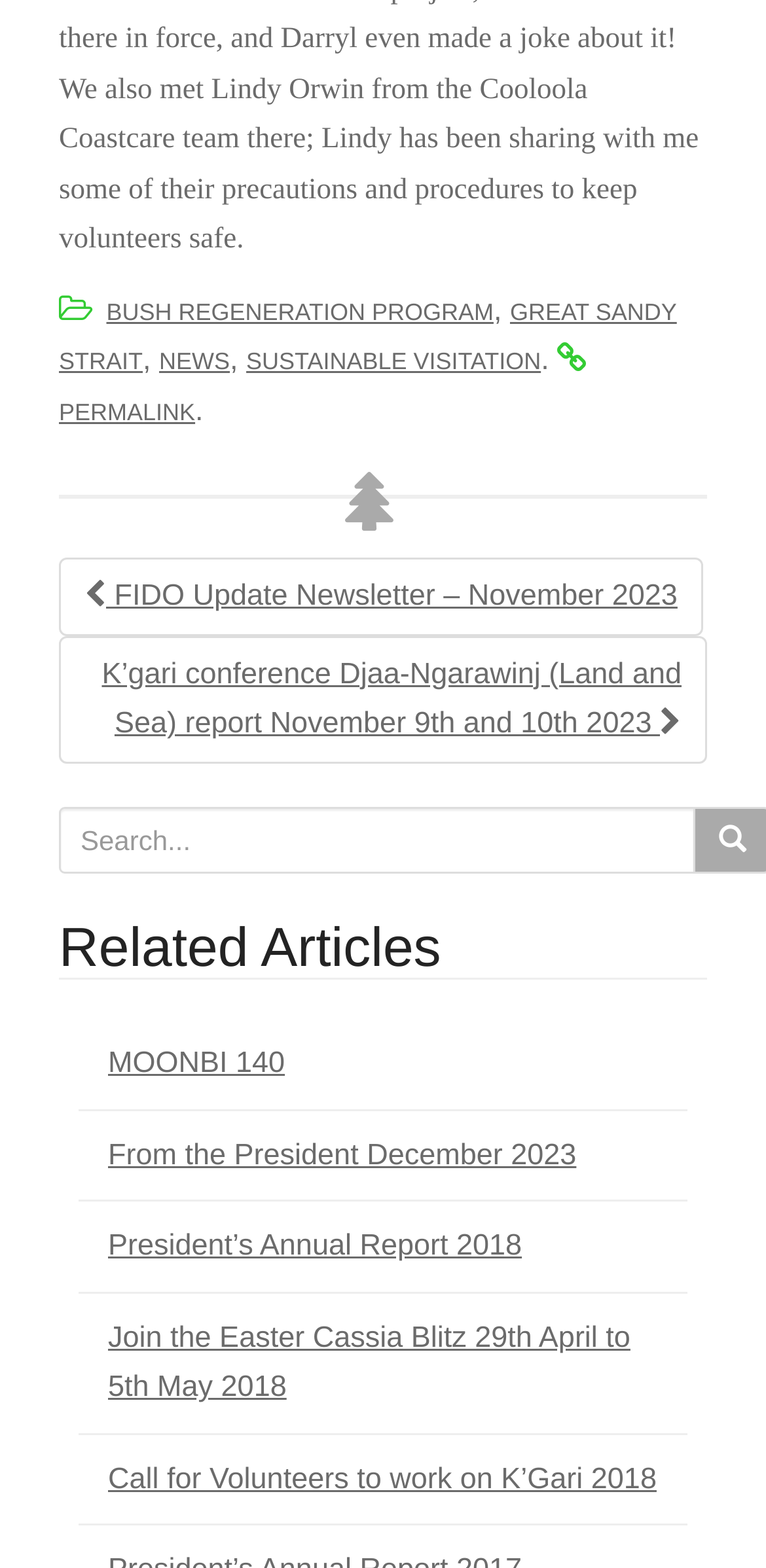What is the name of the program mentioned in the footer?
Refer to the image and provide a one-word or short phrase answer.

BUSH REGENERATION PROGRAM